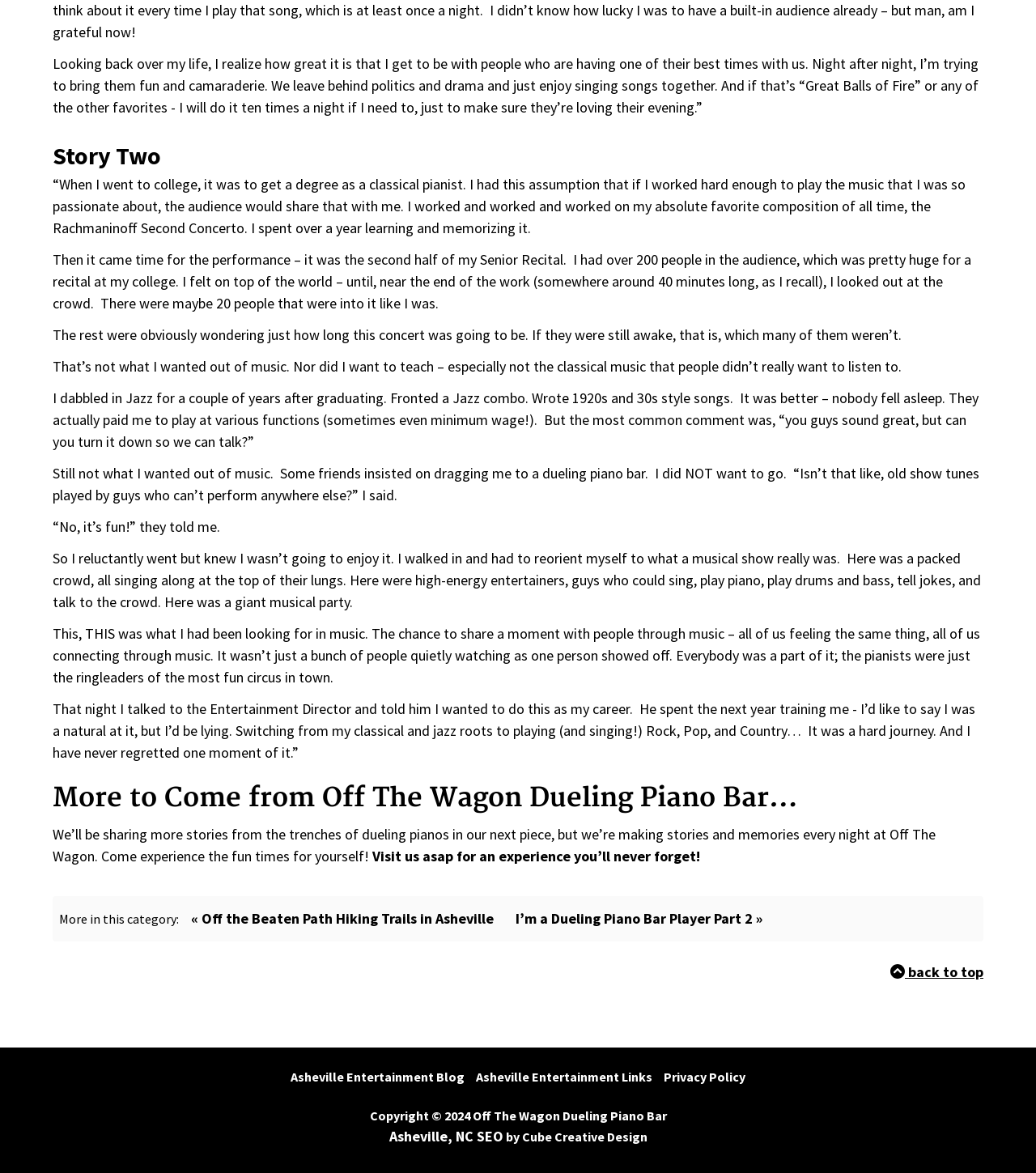Give a one-word or short phrase answer to the question: 
What is the author's original career goal?

Classical pianist